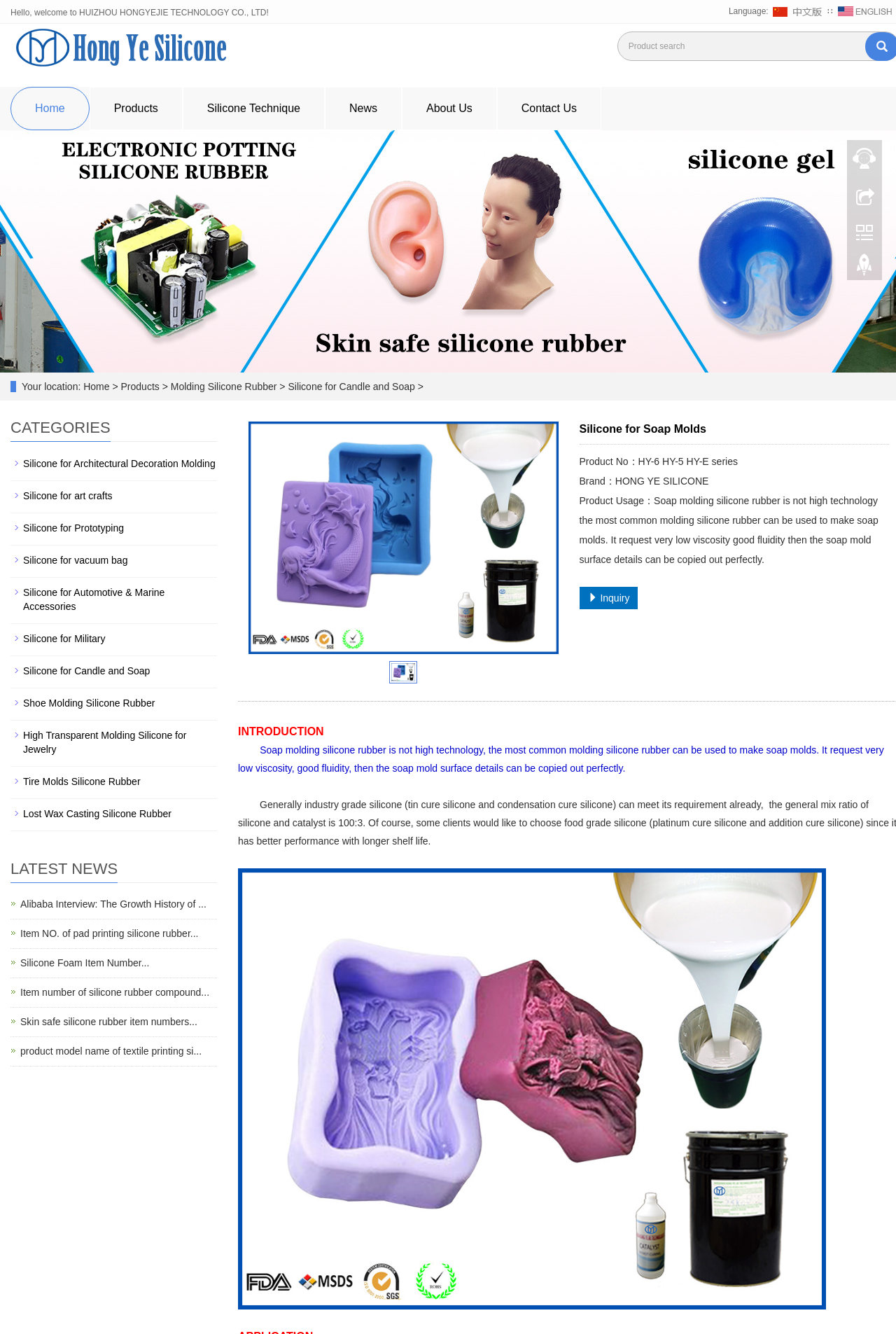Determine the bounding box of the UI component based on this description: "title="Top"". The bounding box coordinates should be four float values between 0 and 1, i.e., [left, top, right, bottom].

[0.945, 0.188, 0.984, 0.214]